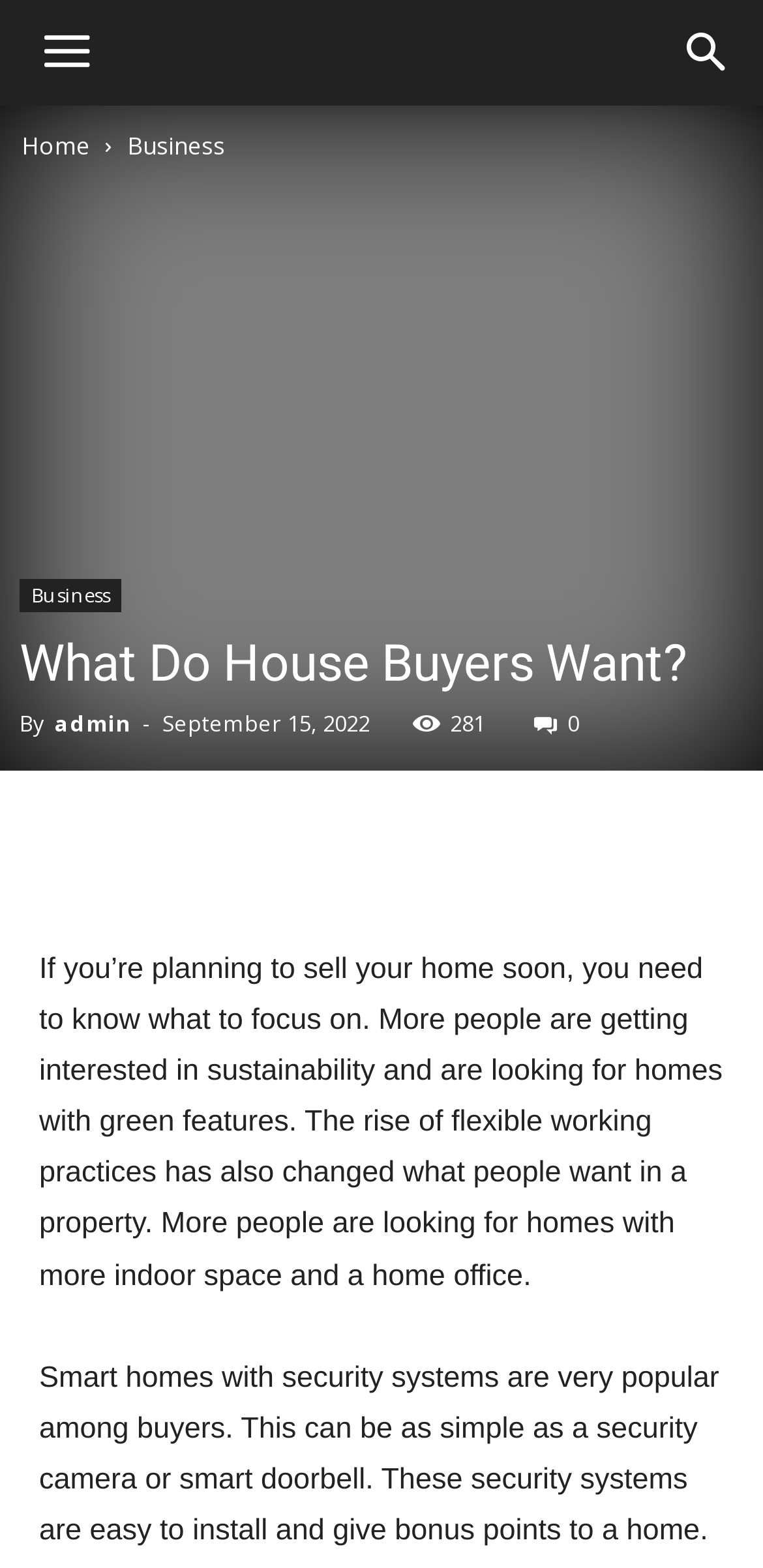Please specify the bounding box coordinates of the clickable section necessary to execute the following command: "Click the admin link".

[0.072, 0.452, 0.172, 0.47]